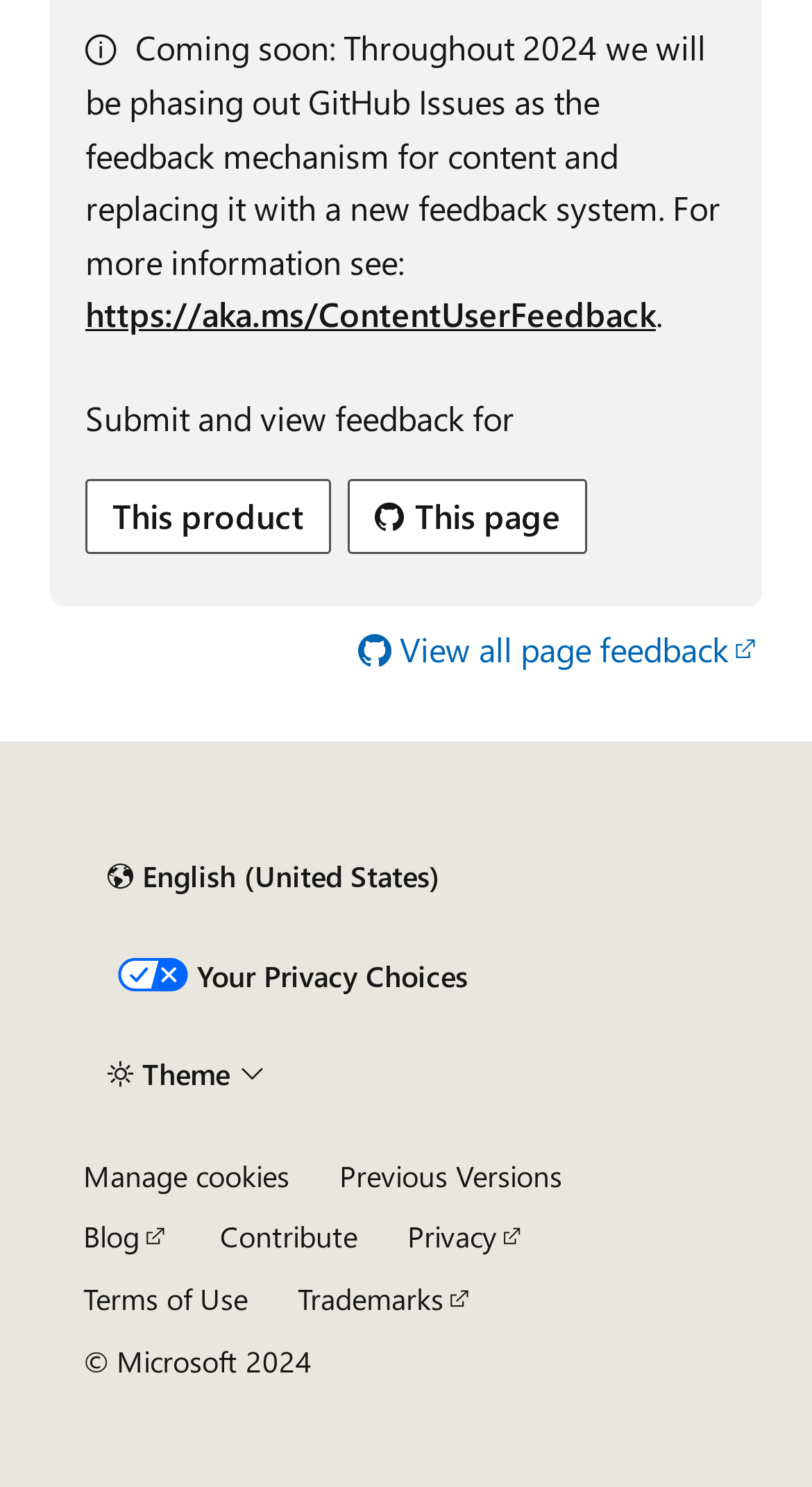Reply to the question with a single word or phrase:
What is the theme button's current state?

Not expanded